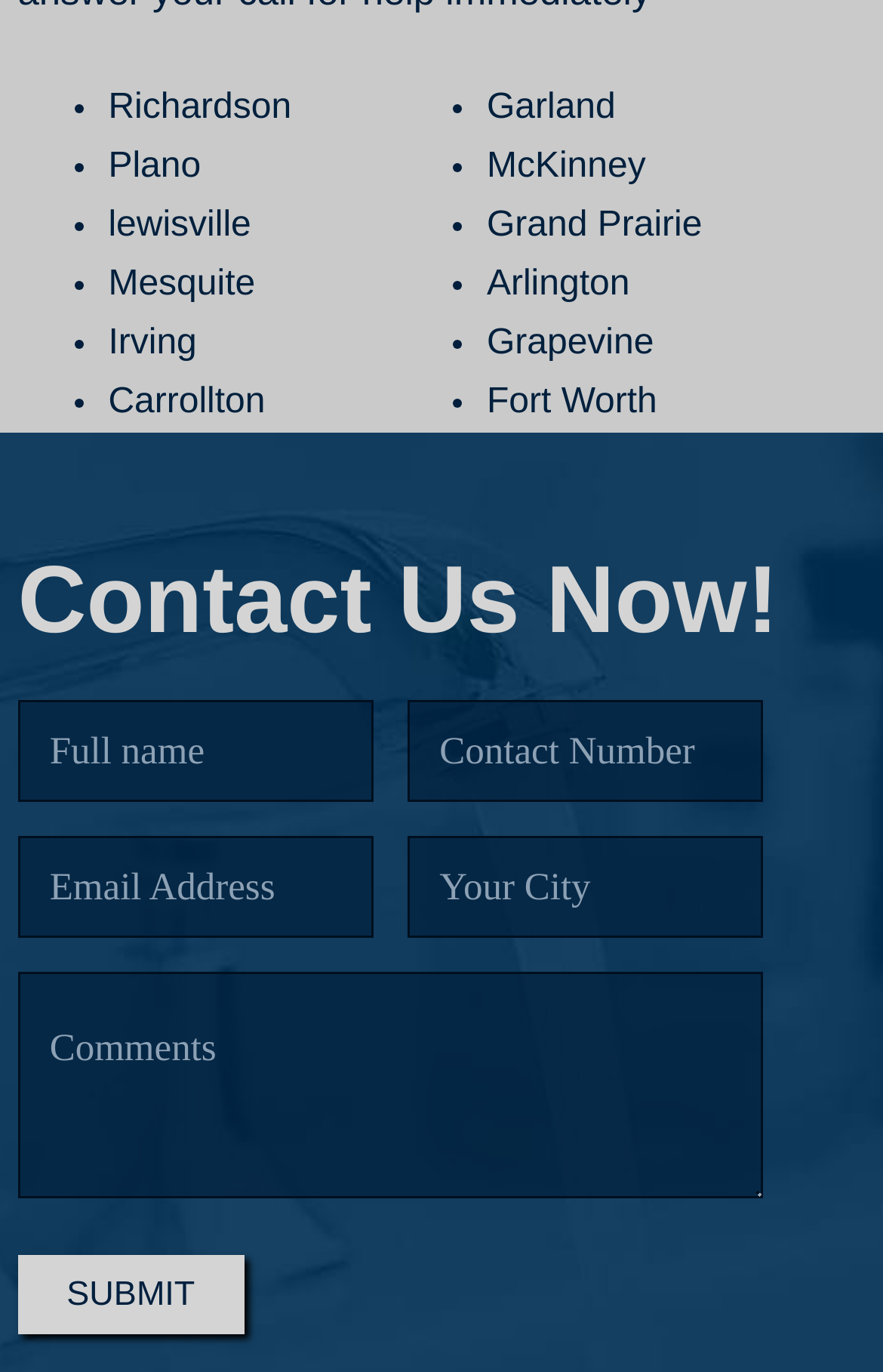Could you determine the bounding box coordinates of the clickable element to complete the instruction: "Click the SUBMIT button"? Provide the coordinates as four float numbers between 0 and 1, i.e., [left, top, right, bottom].

[0.02, 0.914, 0.276, 0.972]